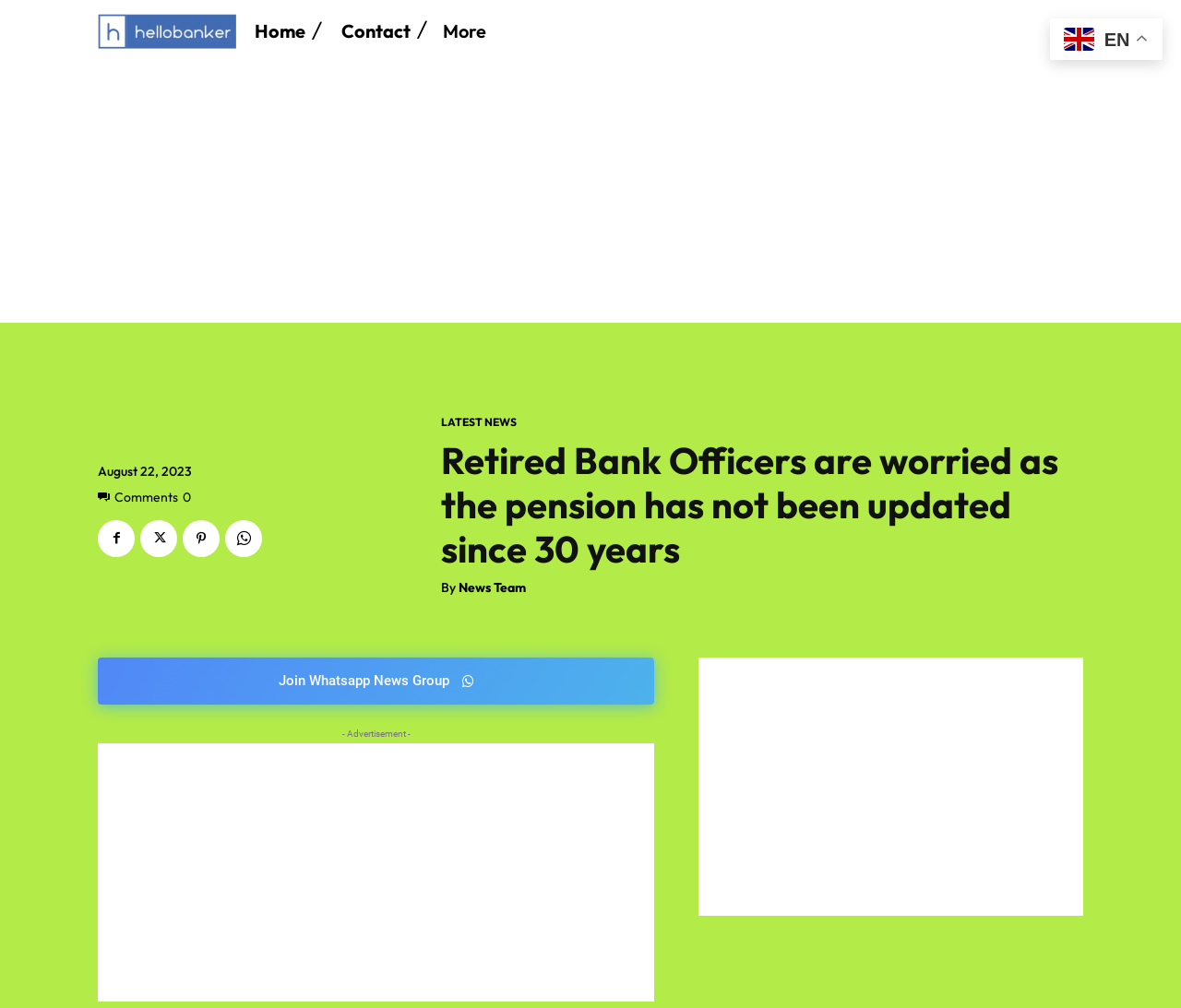Determine the bounding box coordinates of the element's region needed to click to follow the instruction: "Read latest news". Provide these coordinates as four float numbers between 0 and 1, formatted as [left, top, right, bottom].

[0.373, 0.413, 0.438, 0.426]